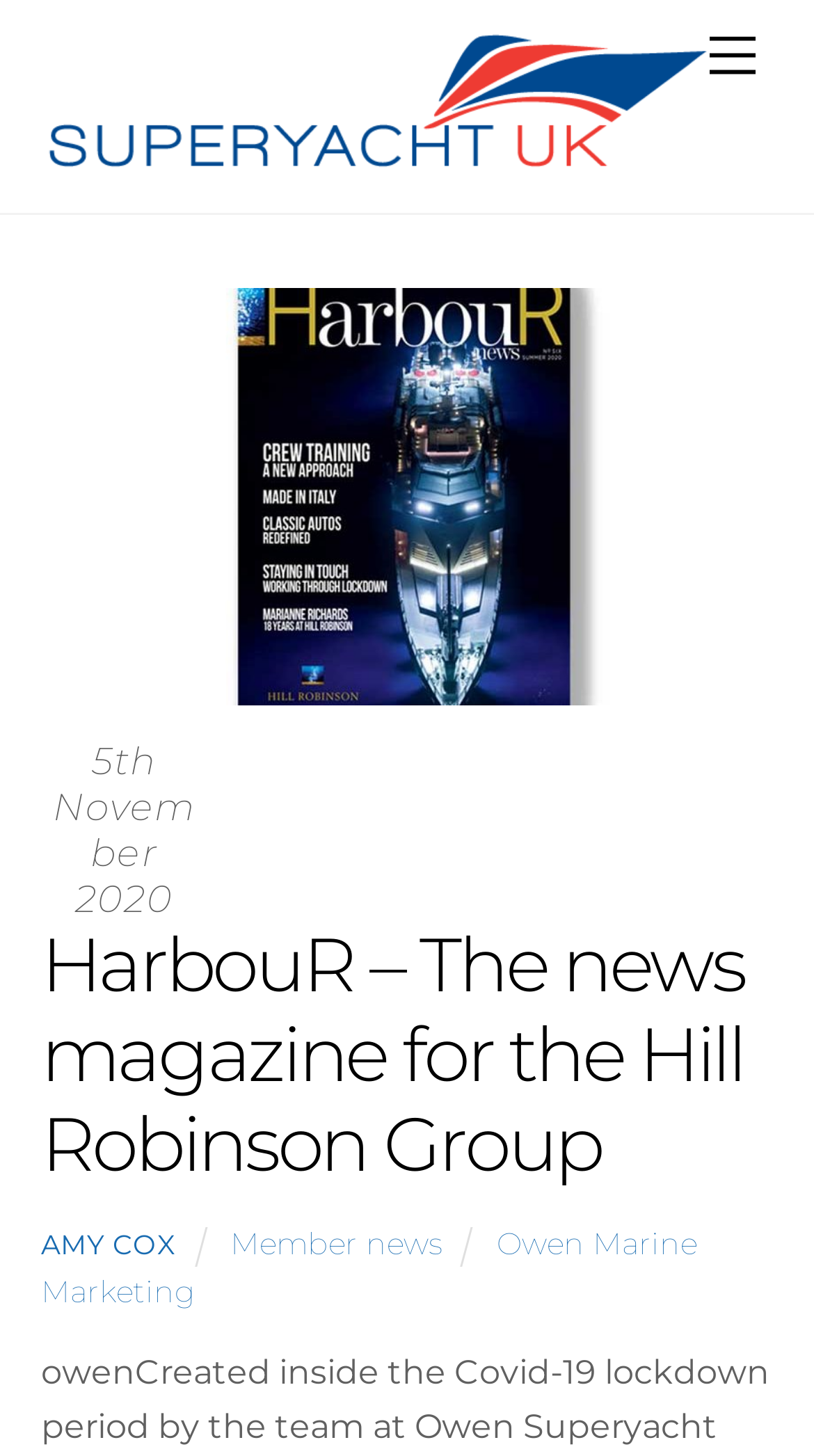Give a detailed account of the webpage.

The webpage is a news magazine for the Hill Robinson Group, specifically focused on the superyacht industry. At the top right corner, there is a "Menu" link. On the top left, there is a "Superyacht UK" link accompanied by an image with the same name. Below this, there is a large figure that takes up most of the top half of the page, containing a link to "HarbouRnews6cover-2" and an image with the same name.

Inside this figure, there is a time element with the date "5th November 2020" written in it. Below this, there is a heading that reads "HarbouR – The news magazine for the Hill Robinson Group", which is also a link. To the right of this heading, there are three links: "AMY COX", "Member news", and "Owen Marine Marketing". At the bottom right corner, there is a "Back To Top" link.

There are a total of 7 links on the page, including the "Menu" and "Superyacht UK" links at the top. The page has a prominent image of the news magazine cover, which takes up a significant portion of the top half of the page.